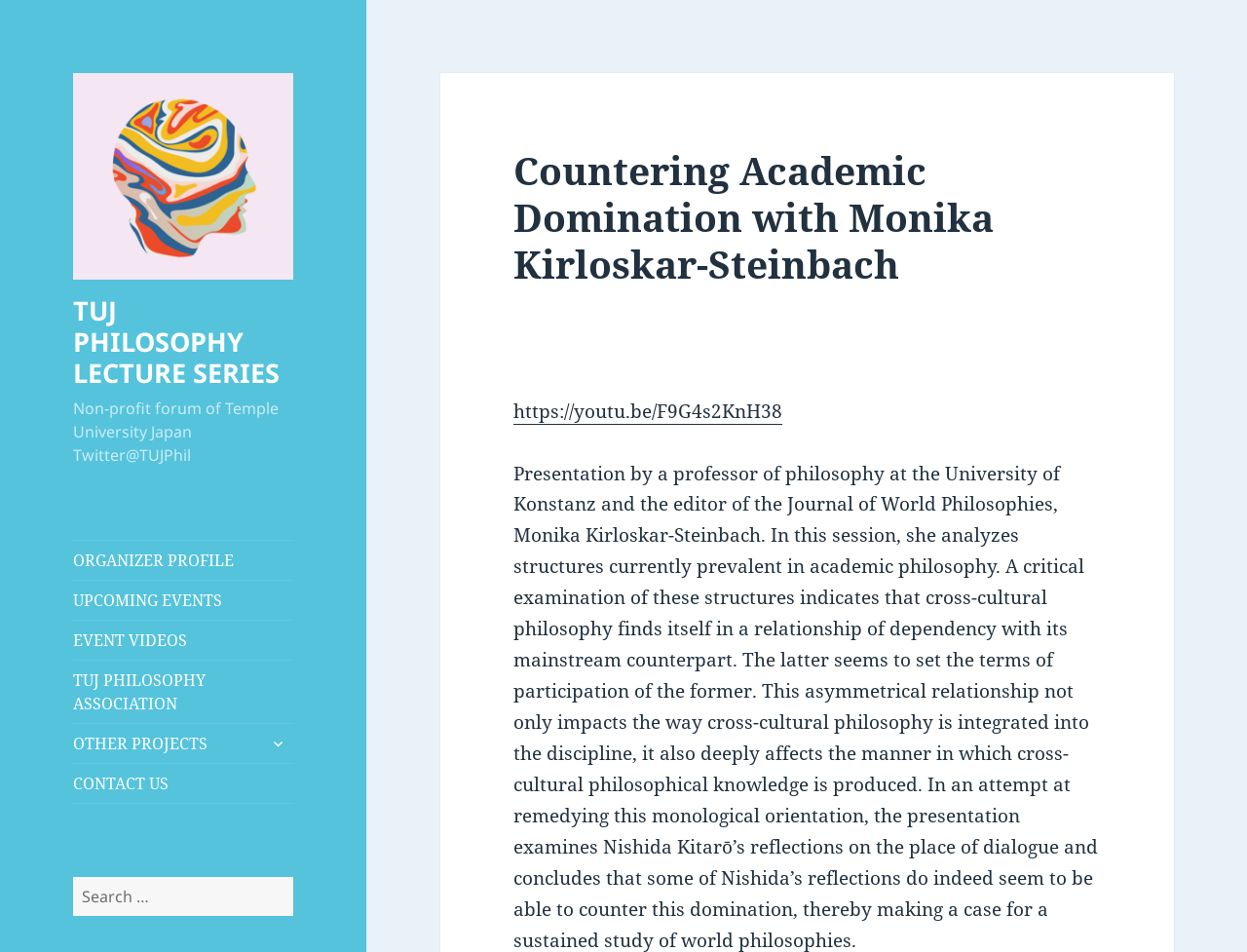Identify the bounding box coordinates for the element you need to click to achieve the following task: "Search for something". The coordinates must be four float values ranging from 0 to 1, formatted as [left, top, right, bottom].

[0.059, 0.921, 0.235, 0.962]